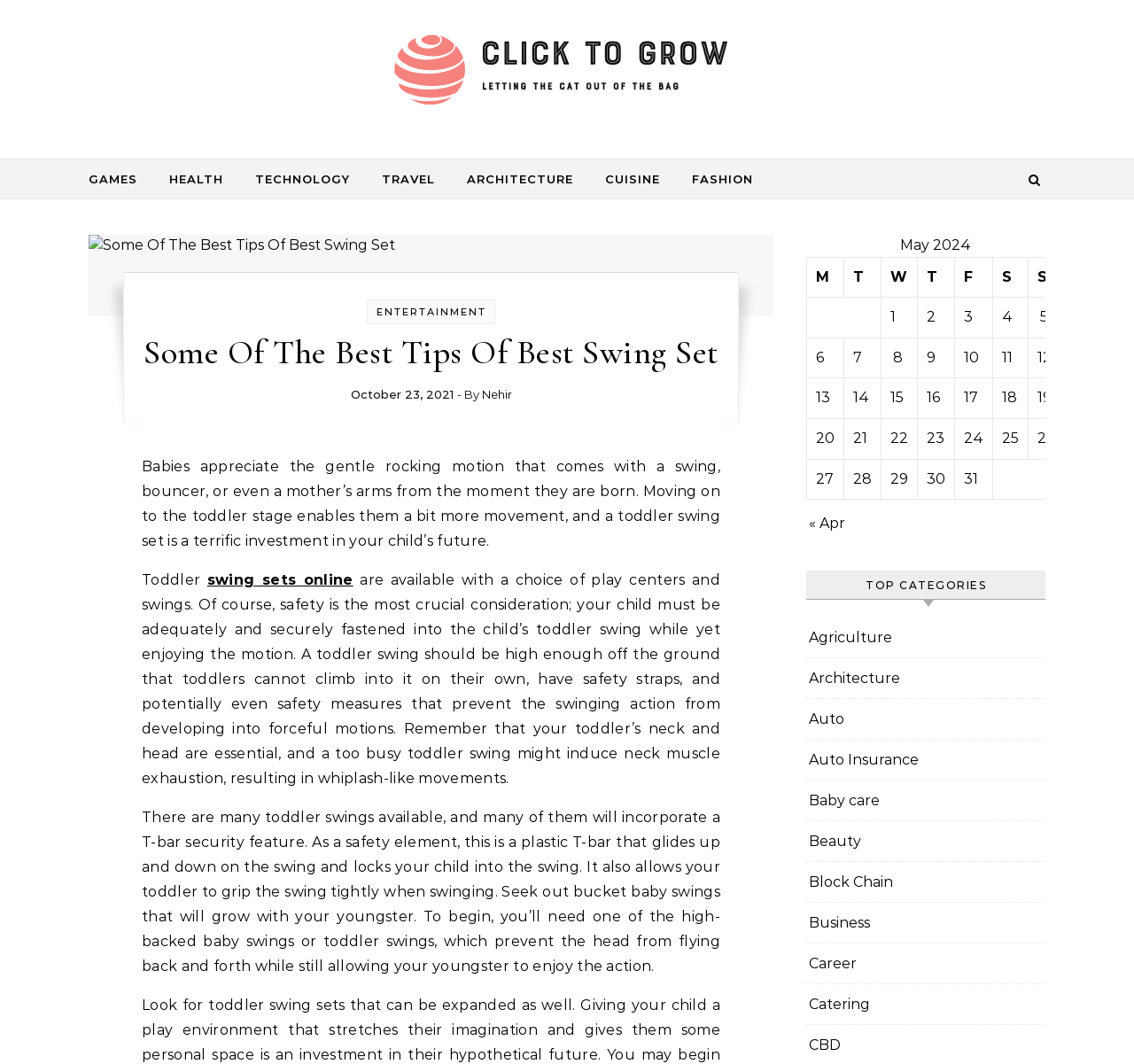Kindly provide the bounding box coordinates of the section you need to click on to fulfill the given instruction: "Click on the 'Posts published on May 5, 2024' link".

[0.907, 0.28, 0.938, 0.317]